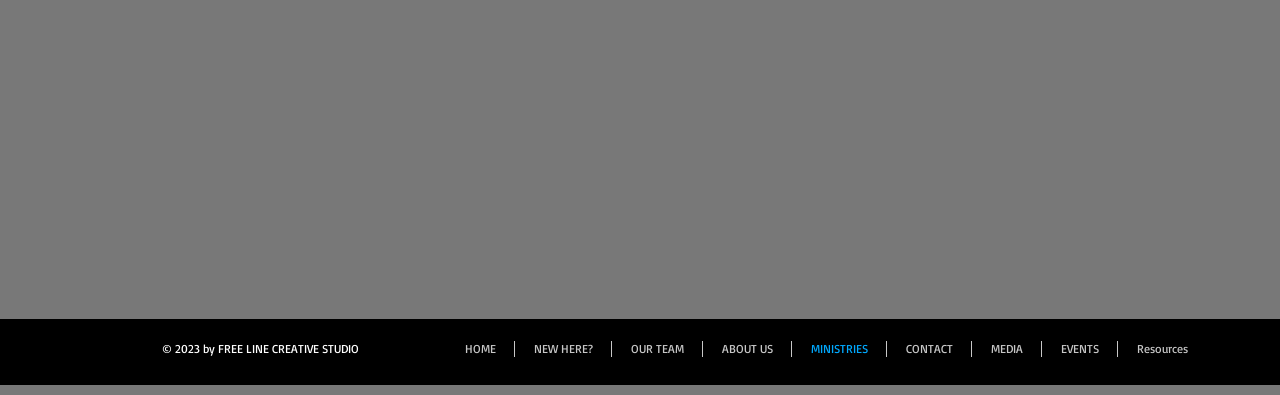Specify the bounding box coordinates of the area that needs to be clicked to achieve the following instruction: "contact us".

[0.693, 0.864, 0.759, 0.904]